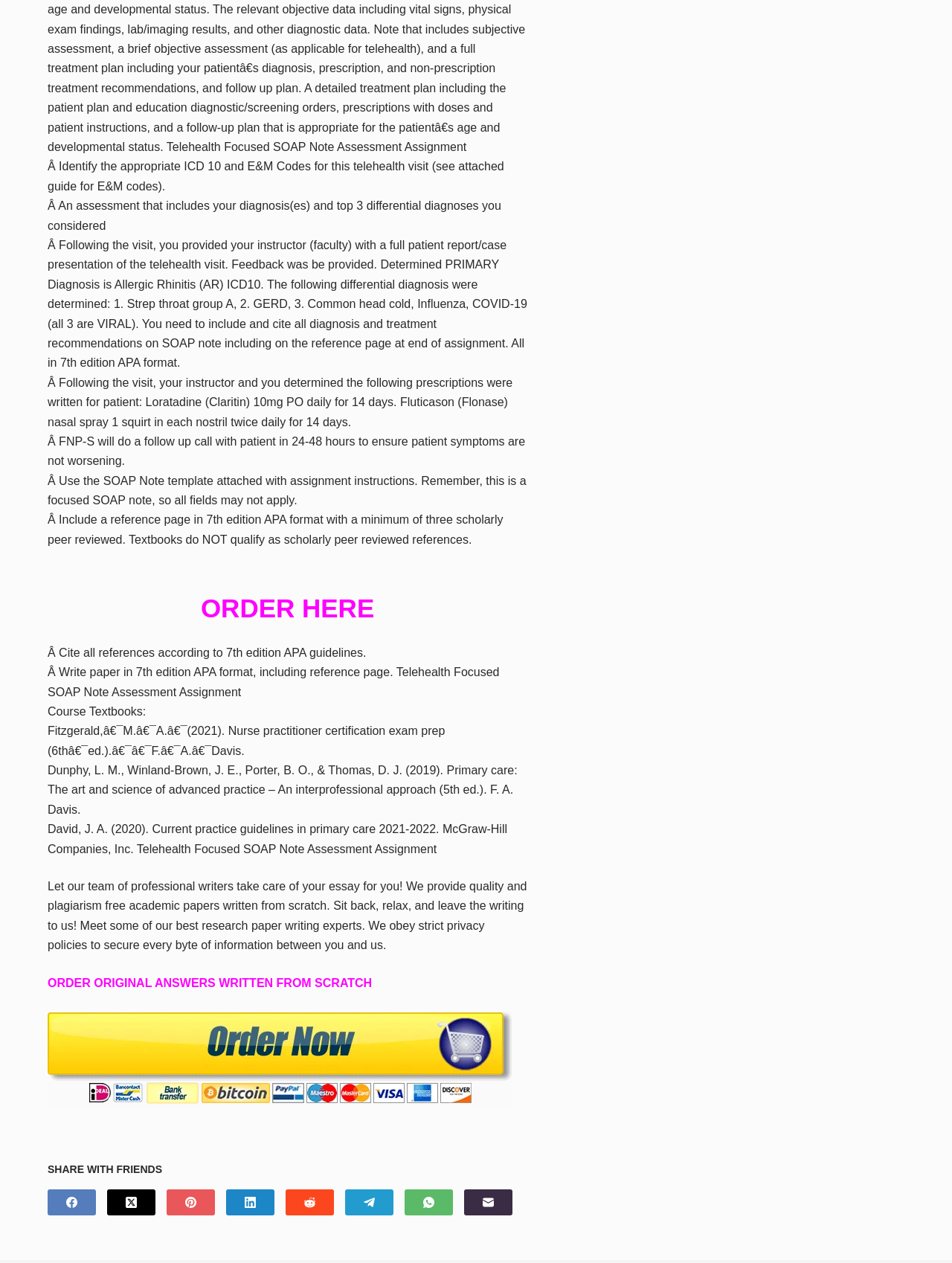Kindly determine the bounding box coordinates for the area that needs to be clicked to execute this instruction: "Click the 'LinkedIn' link".

[0.238, 0.942, 0.288, 0.962]